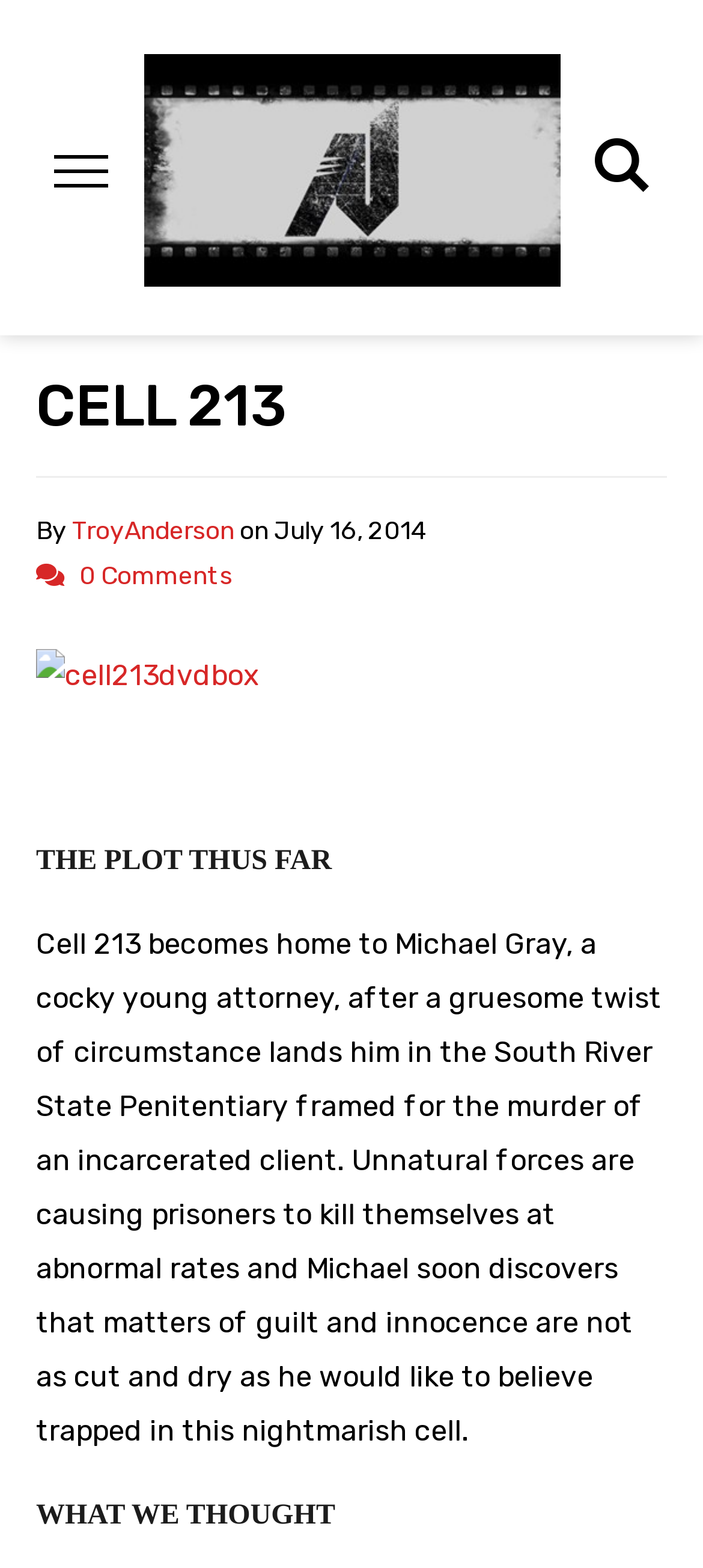Look at the image and write a detailed answer to the question: 
What is the main plot of the article?

The main plot of the article can be found by reading the paragraph below the 'THE PLOT THUS FAR' section. The paragraph describes how Michael Gray, a young attorney, is framed for murder and ends up in prison, where unnatural forces are causing prisoners to kill themselves. This is the main plot of the article.